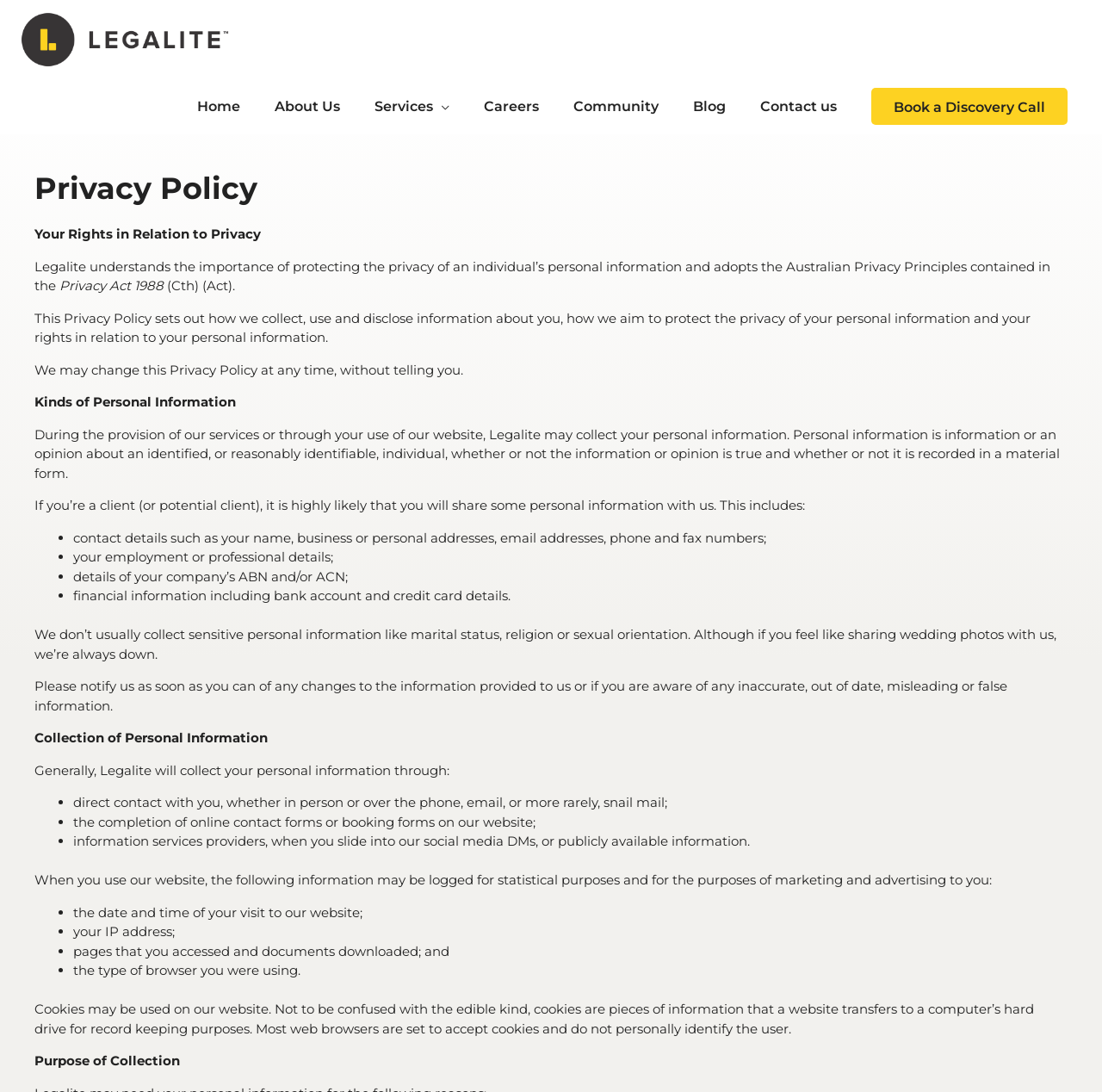How does Legalite collect personal information?
Give a detailed and exhaustive answer to the question.

The webpage states that Legalite collects personal information through direct contact with individuals, whether in person or over the phone, email, or mail, as well as through the completion of online contact forms or booking forms on their website.